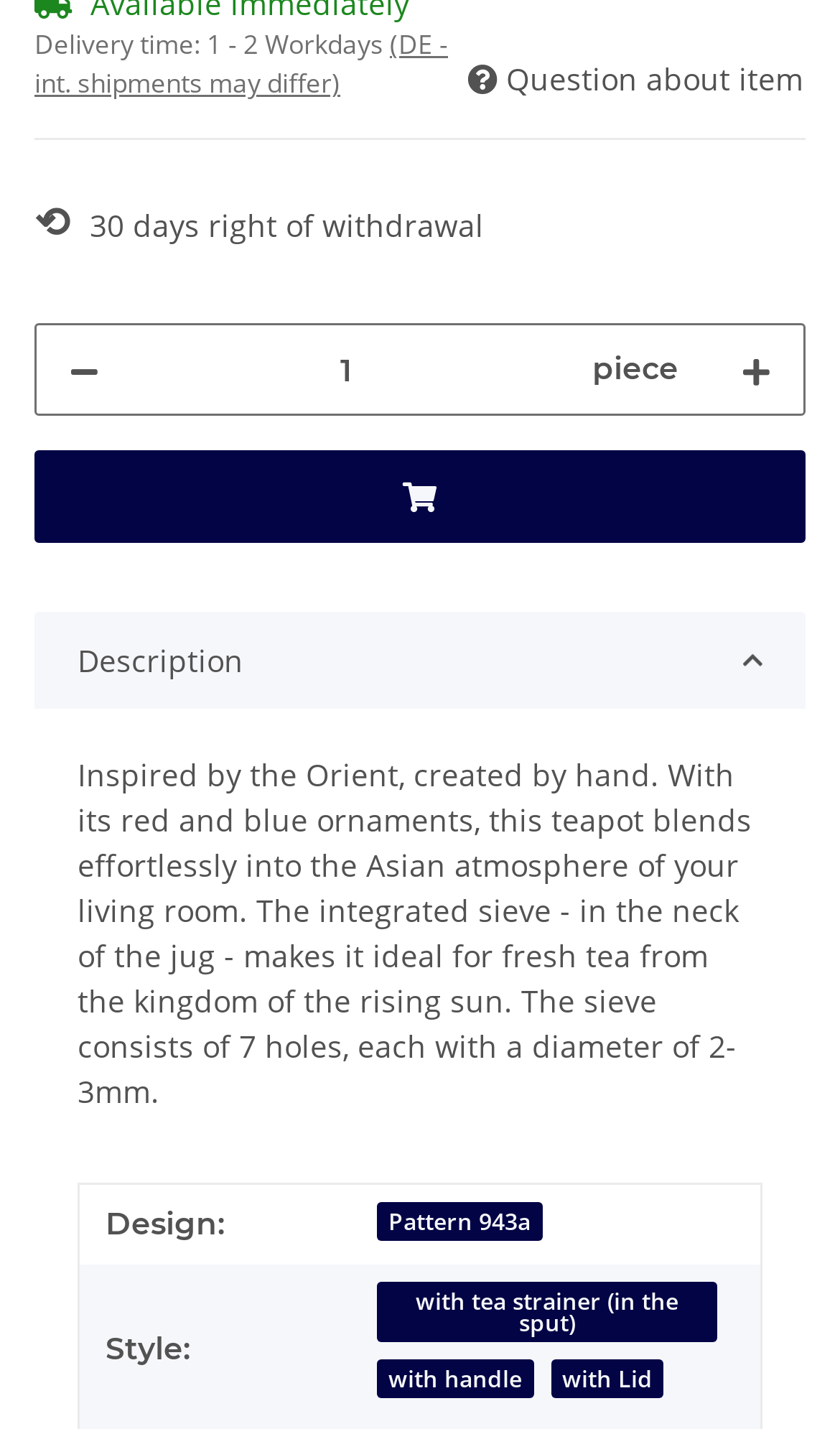Please determine the bounding box coordinates of the element's region to click for the following instruction: "Click the link to view pattern 943a".

[0.449, 0.841, 0.645, 0.868]